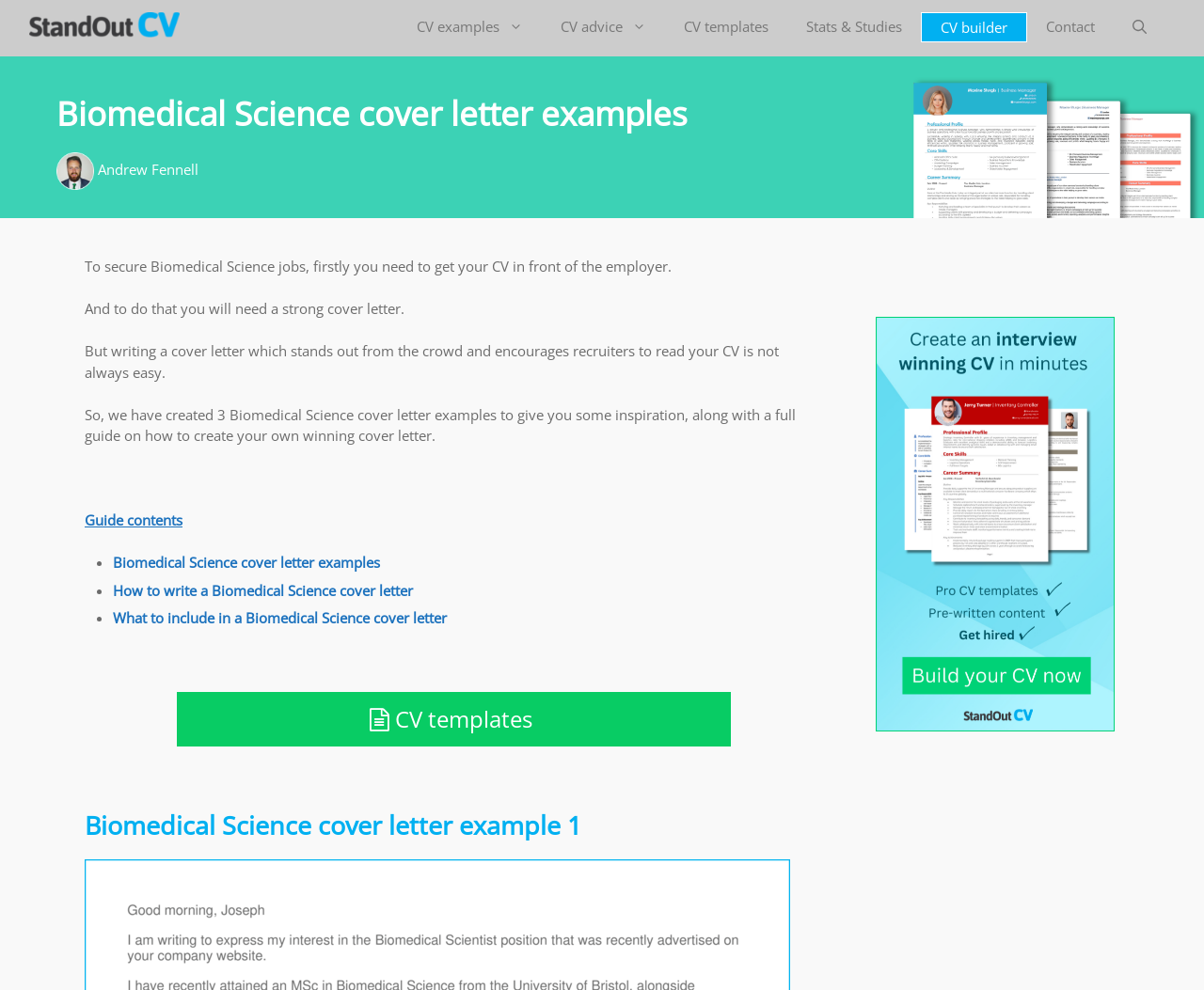Who is the author of the webpage content?
Could you answer the question with a detailed and thorough explanation?

The webpage contains an image with the description 'Andrew Fennell photo' and a link with the text 'Andrew Fennell', indicating that Andrew Fennell is the author of the webpage content.